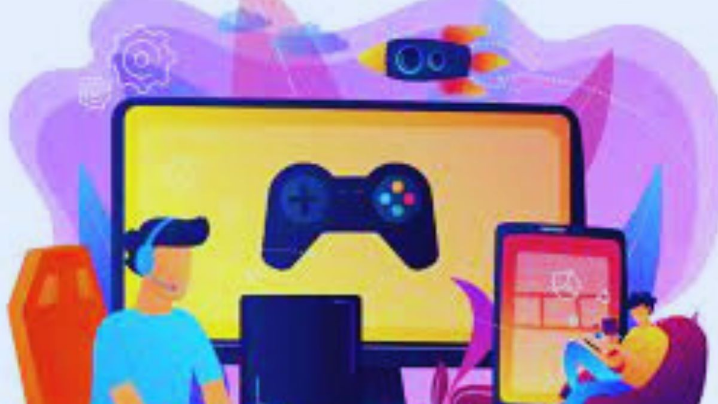Reply to the question below using a single word or brief phrase:
What is shown on the tablet?

A person enjoying a game